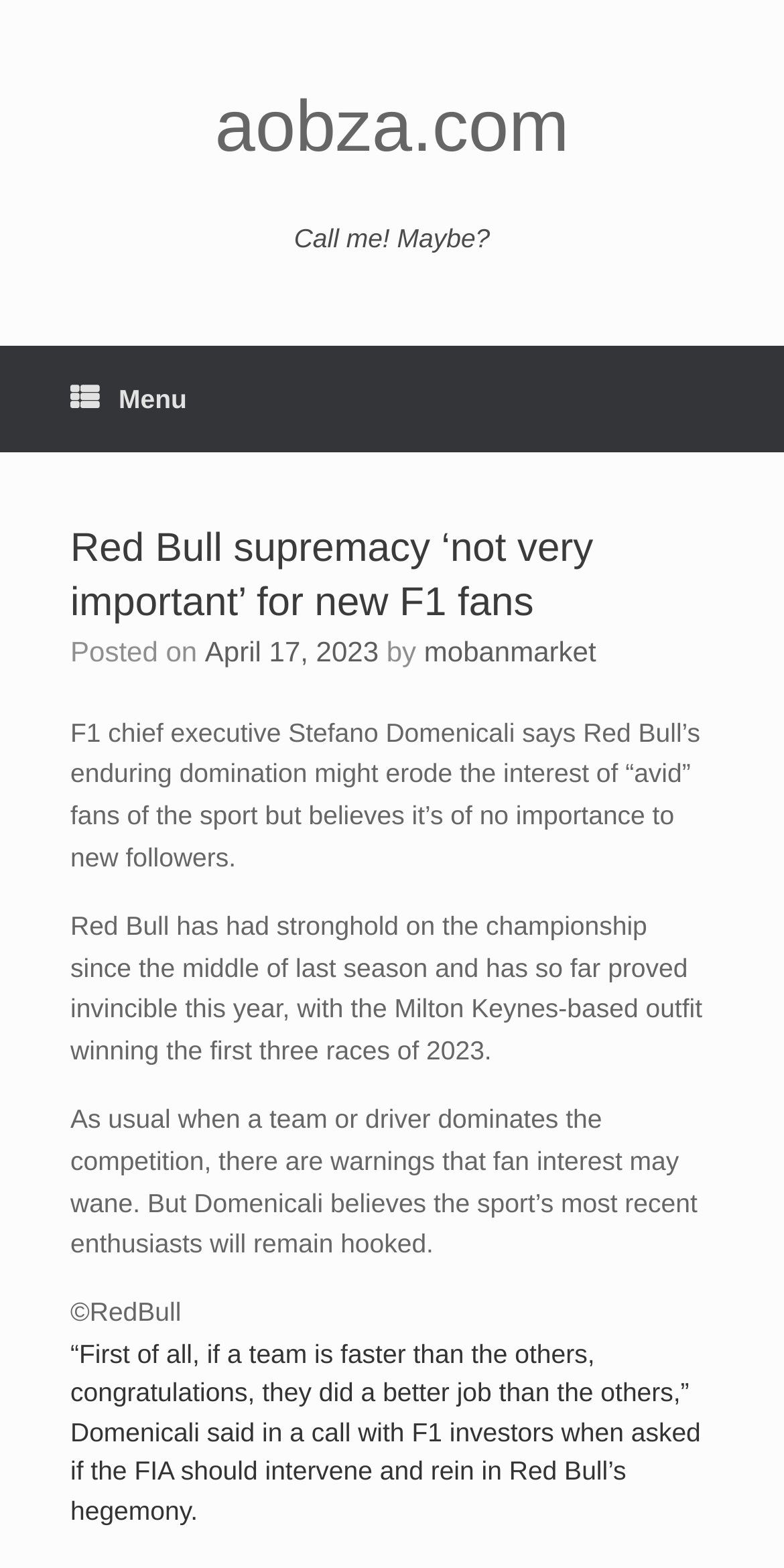What is the text of the webpage's headline?

Red Bull supremacy ‘not very important’ for new F1 fans